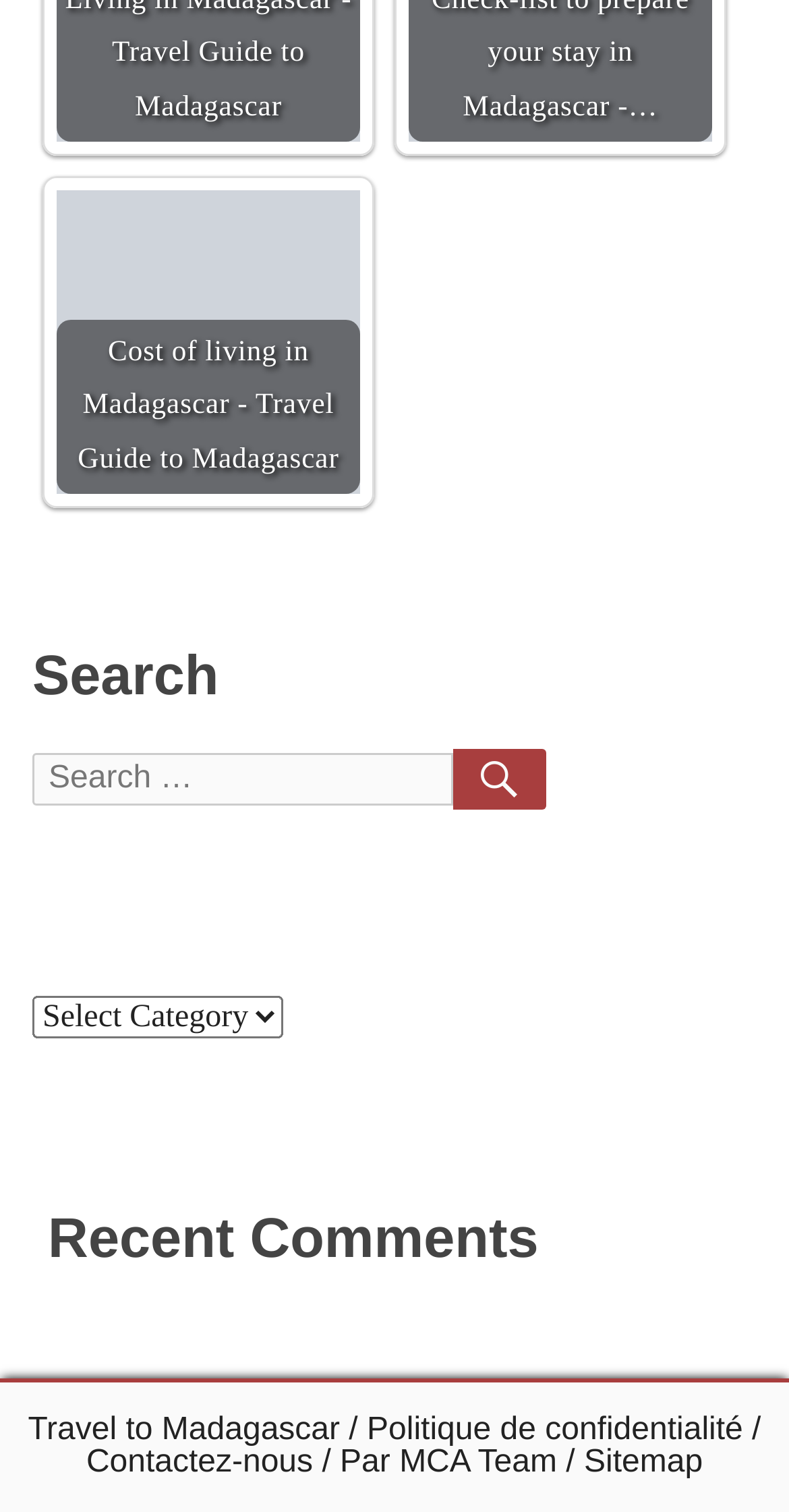What is the main topic of the webpage?
Using the image, provide a concise answer in one word or a short phrase.

Cost of living in Madagascar